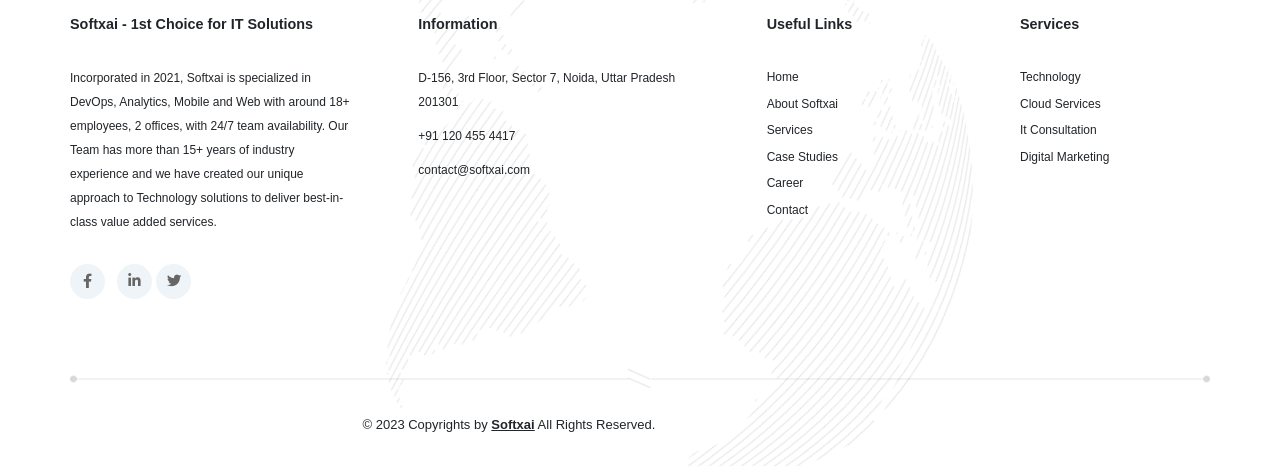Provide your answer to the question using just one word or phrase: What are the services offered by the company?

DevOps, Analytics, Mobile and Web